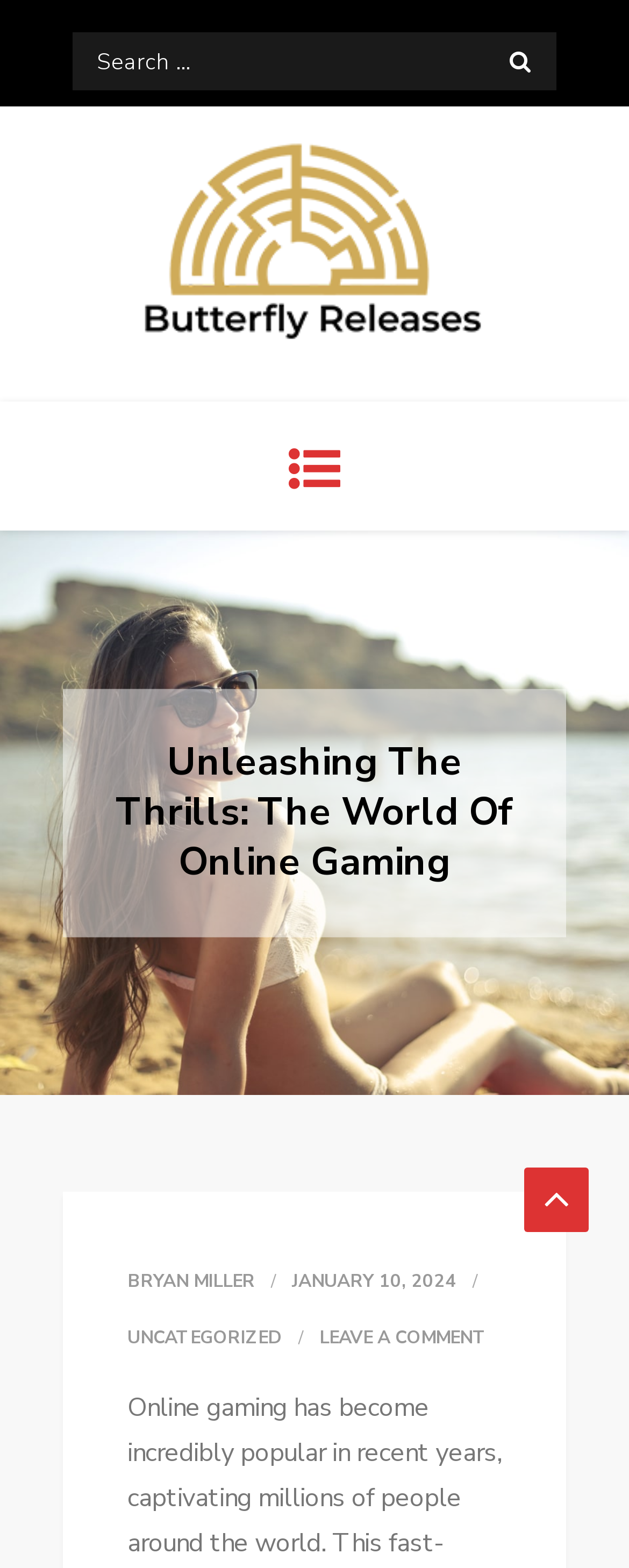Detail the webpage's structure and highlights in your description.

The webpage is about online gaming, with a focus on "Unleashing The Thrills: The World Of Online Gaming". At the top, there is a search bar with a search icon on the right, accompanied by a "Search for:" label. Below the search bar, there is a prominent image with a link to "Butterfly Releases", which is also a heading. 

To the left of the image, there is a heading "Butterfly Releases" with a link to the same title. Below this heading, there is a static text "The Greatest Casualty Is Being Forgotten". 

On the left side of the page, there is a primary navigation menu with a button that has an icon. 

The main content of the page is headed by a large heading "Unleashing The Thrills: The World Of Online Gaming", which spans most of the page width. Below this heading, there are several links, including the author's name "BRYAN MILLER", the date "JANUARY 10, 2024", and a category "UNCATEGORIZED". There is also a link to leave a comment on the article.